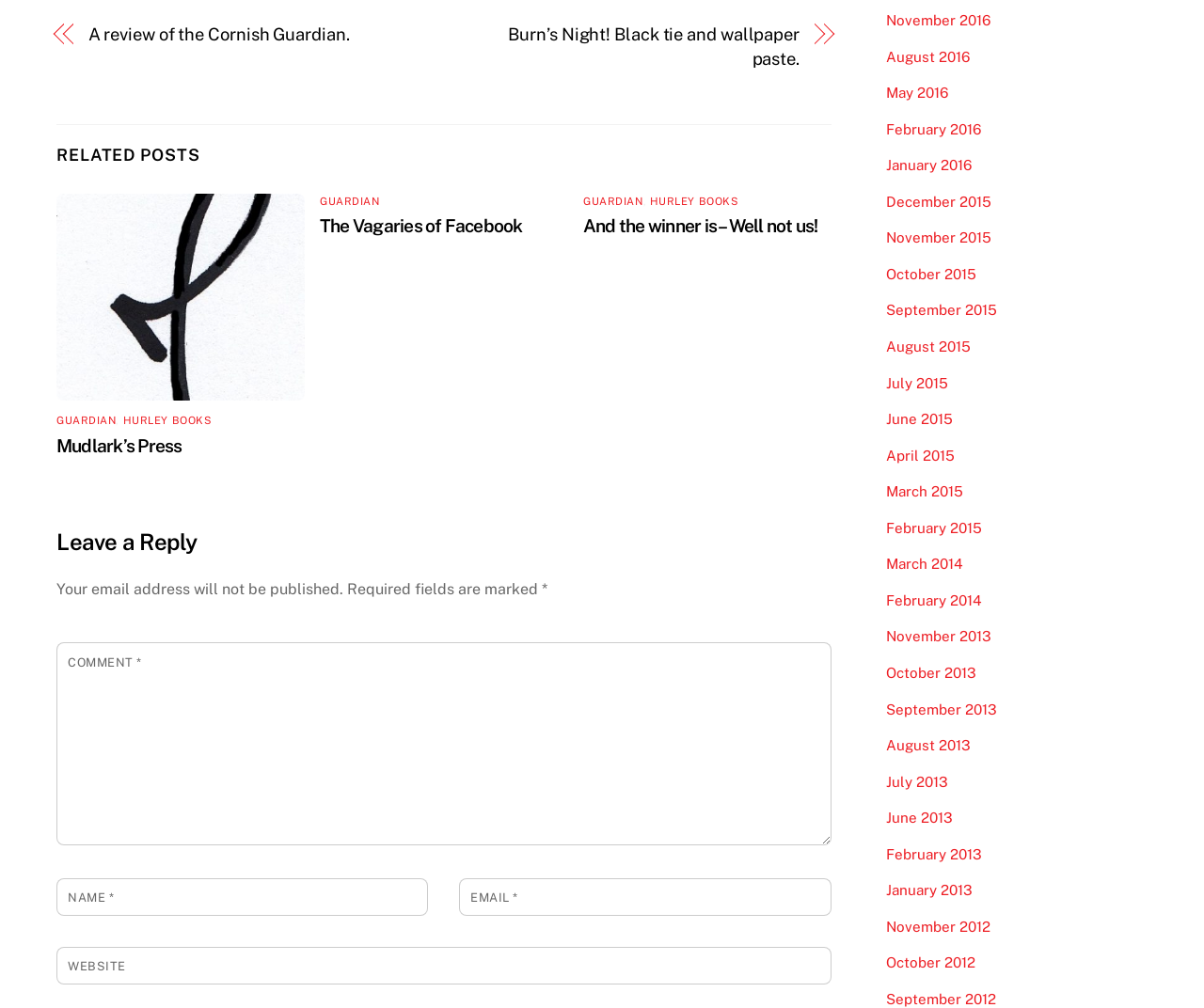Use a single word or phrase to answer this question: 
What is the text of the first link in the 'RELATED POSTS' section?

A review of the Cornish Guardian.